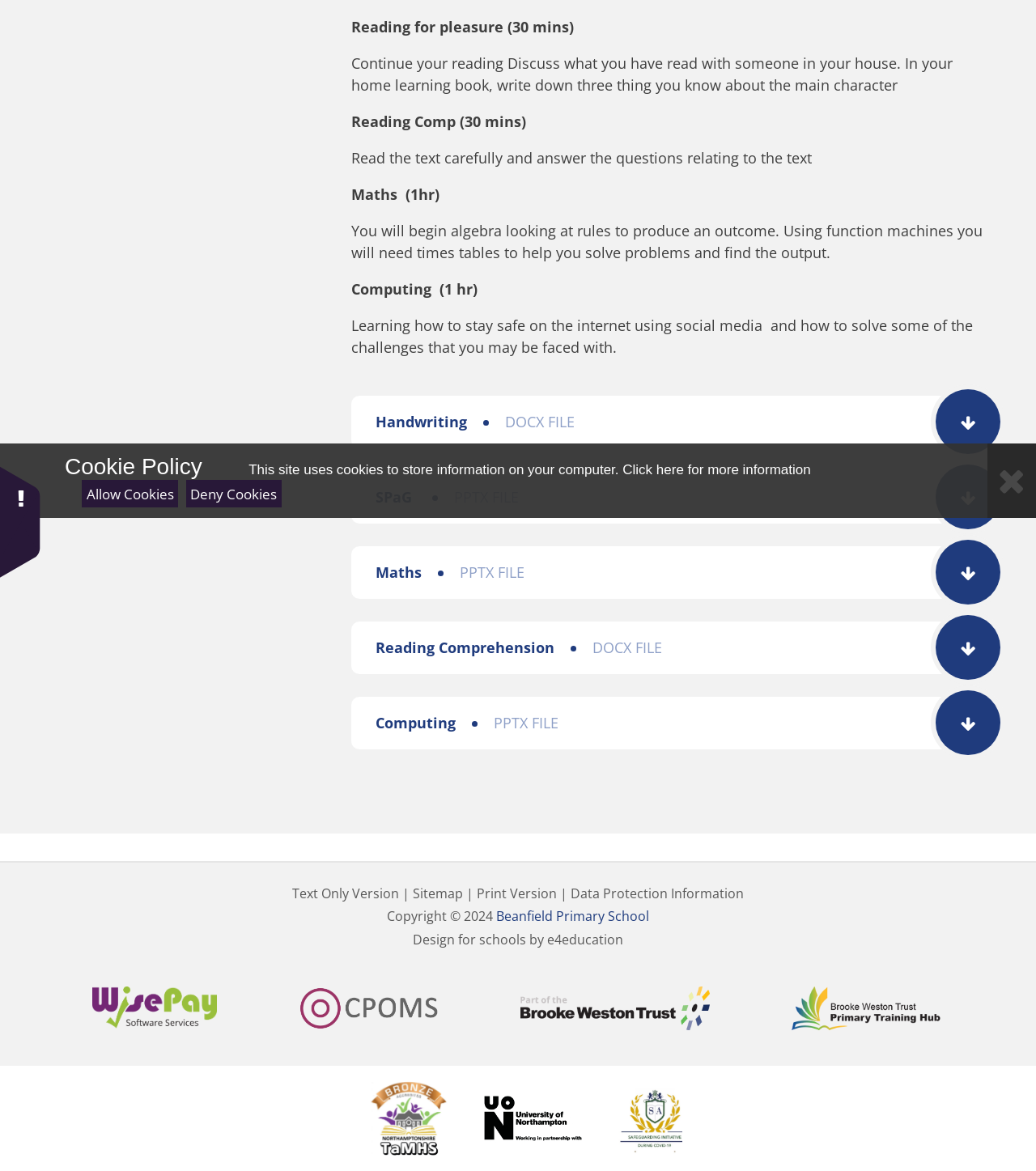Extract the bounding box for the UI element that matches this description: "Design for schools by e4education".

[0.398, 0.793, 0.602, 0.813]